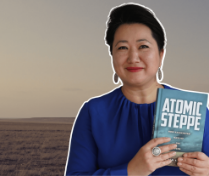Give a one-word or short phrase answer to the question: 
What is the dominant color of the woman's top?

Vibrant blue